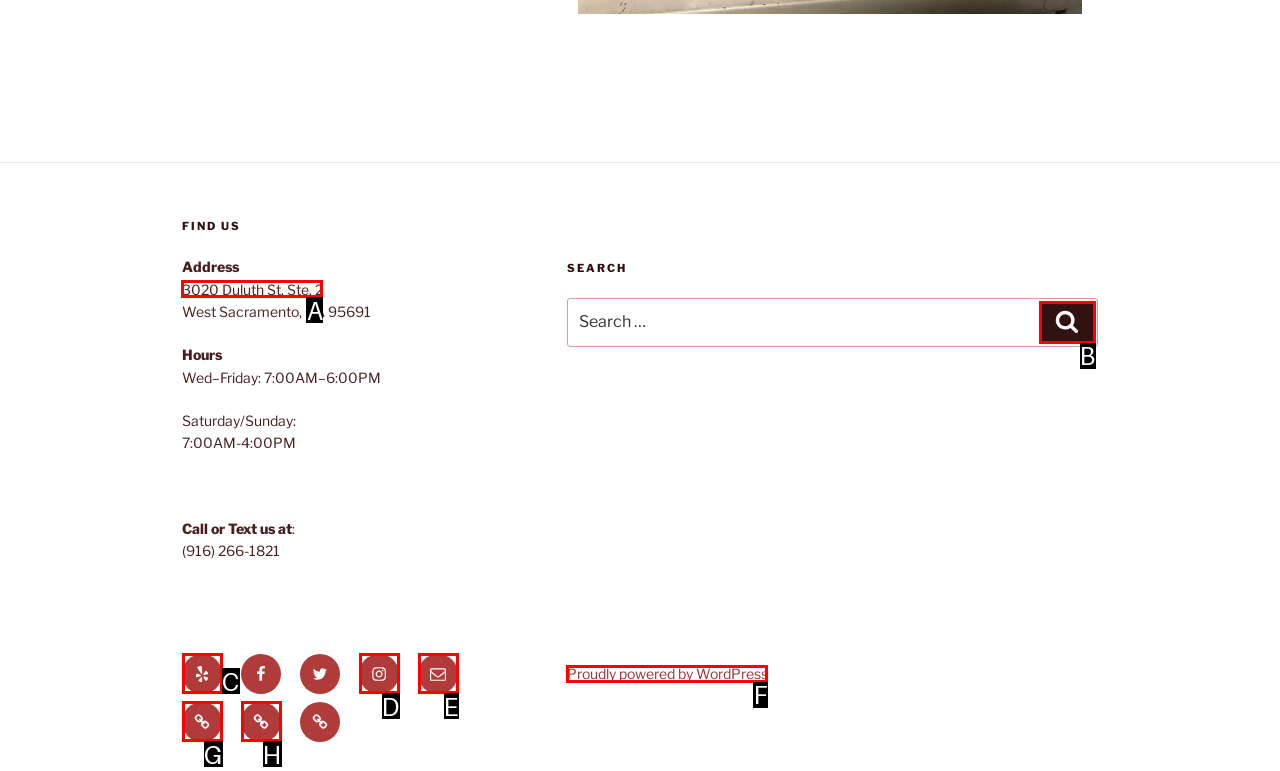Find the option you need to click to complete the following instruction: Find the address of the business
Answer with the corresponding letter from the choices given directly.

A